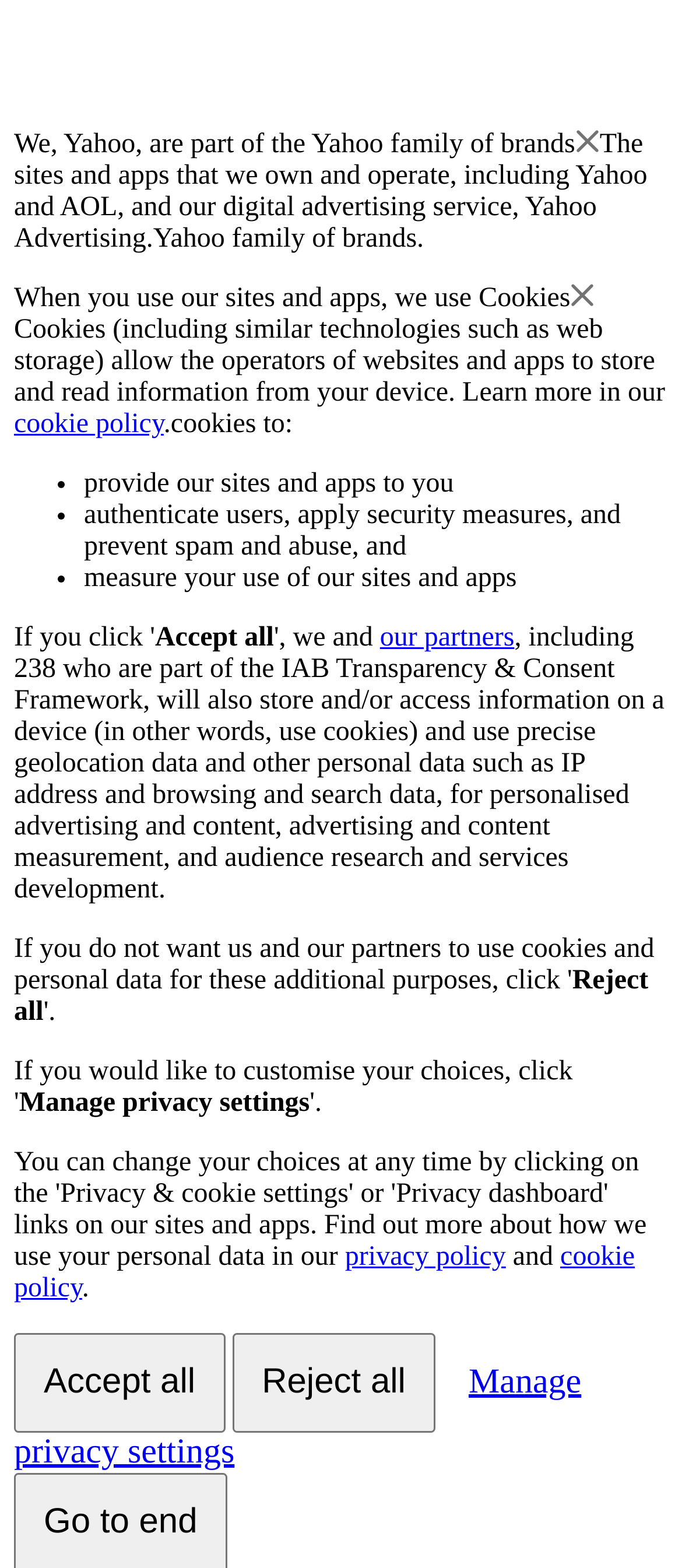Provide the bounding box coordinates in the format (top-left x, top-left y, bottom-right x, bottom-right y). All values are floating point numbers between 0 and 1. Determine the bounding box coordinate of the UI element described as: our partners

[0.557, 0.397, 0.754, 0.416]